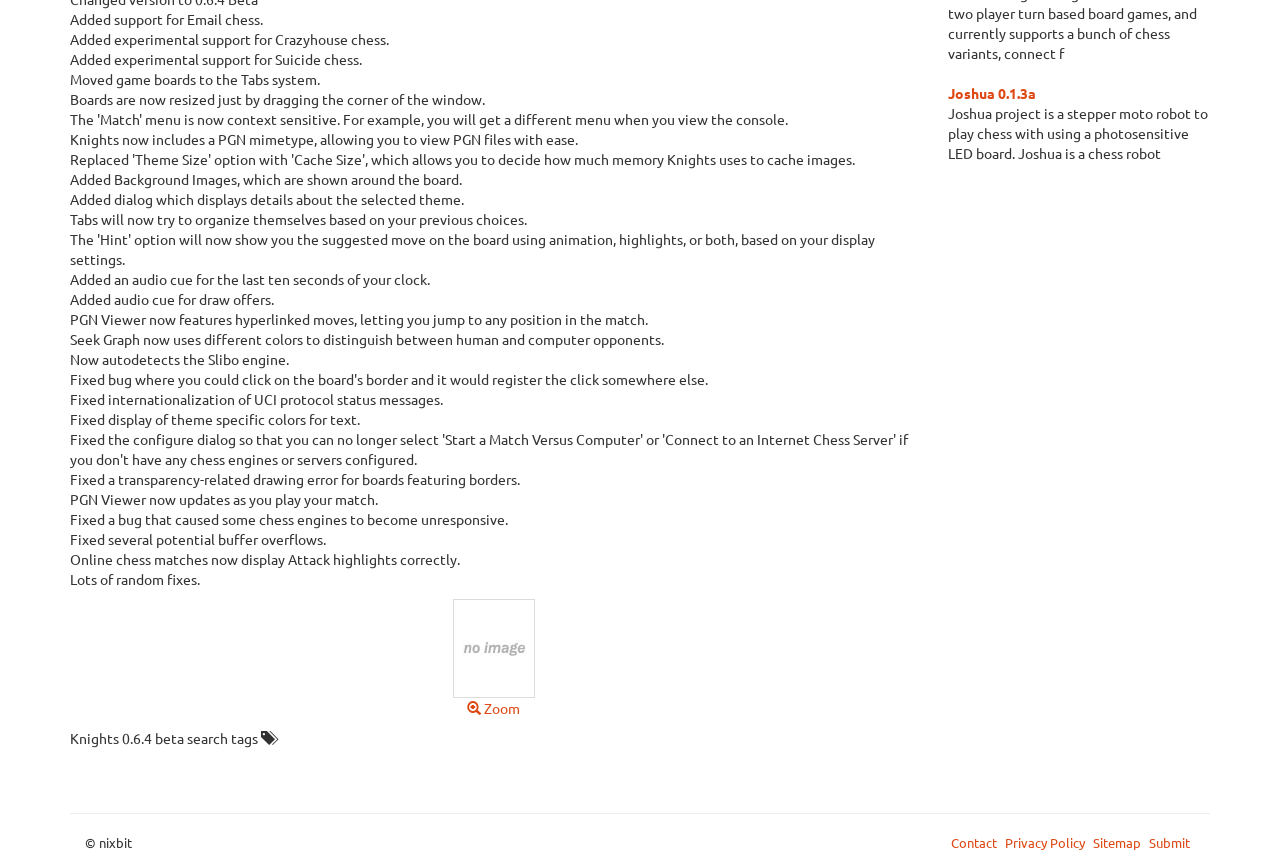Provide the bounding box coordinates of the HTML element this sentence describes: "Contact".

[0.743, 0.967, 0.783, 0.987]